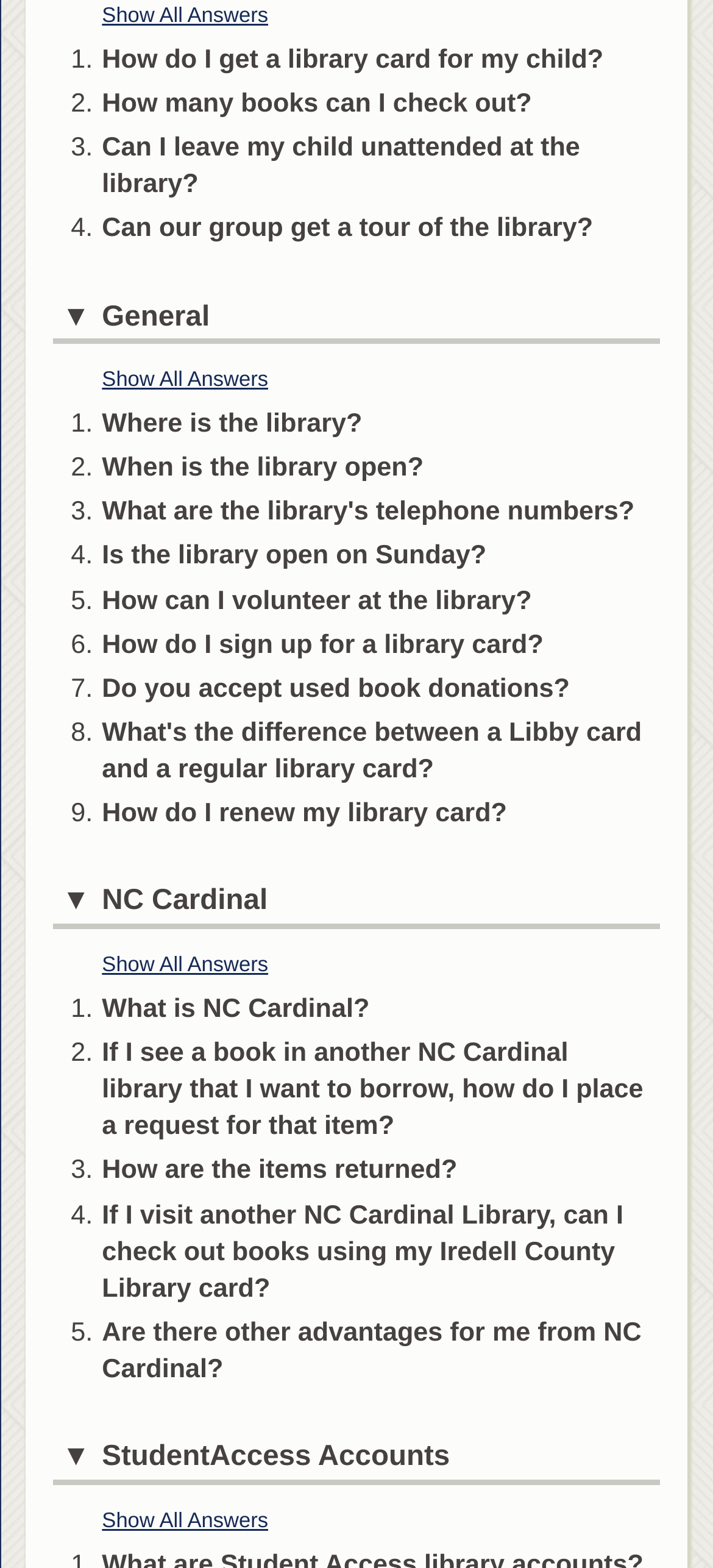Please identify the bounding box coordinates of the clickable area that will fulfill the following instruction: "Click on '▼ General'". The coordinates should be in the format of four float numbers between 0 and 1, i.e., [left, top, right, bottom].

[0.074, 0.19, 0.926, 0.219]